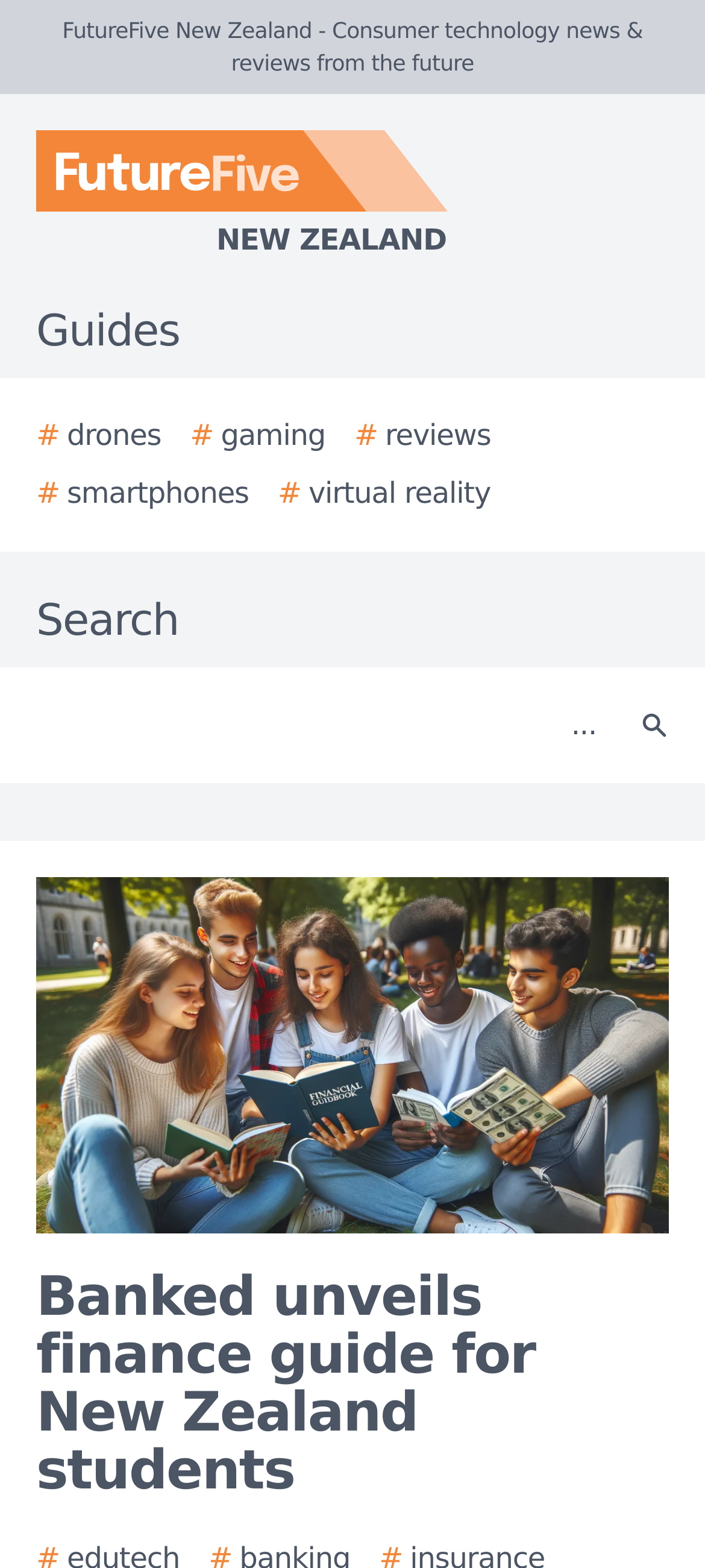Give a comprehensive overview of the webpage, including key elements.

The webpage appears to be a news article or blog post from FutureFive New Zealand, a consumer technology news and reviews website. At the top-left corner, there is a logo of FutureFive New Zealand, accompanied by a link to the website's homepage. 

Below the logo, there is a horizontal menu with links to various guides, including drones, gaming, reviews, smartphones, and virtual reality. The menu is positioned near the top of the page, spanning almost the entire width.

To the right of the menu, there is a search bar with a text box and a search button. The search button has a small icon. 

The main content of the webpage is an article titled "Banked unveils finance guide for New Zealand students". The article is positioned below the search bar and occupies most of the page's width. There is a large image above the article's title, which may be a relevant image or a thumbnail.

The article's title is a heading, indicating that it is a prominent element on the page. The content of the article is not explicitly described in the accessibility tree, but it likely provides information about Banked's finance guide for New Zealand students, as mentioned in the meta description.